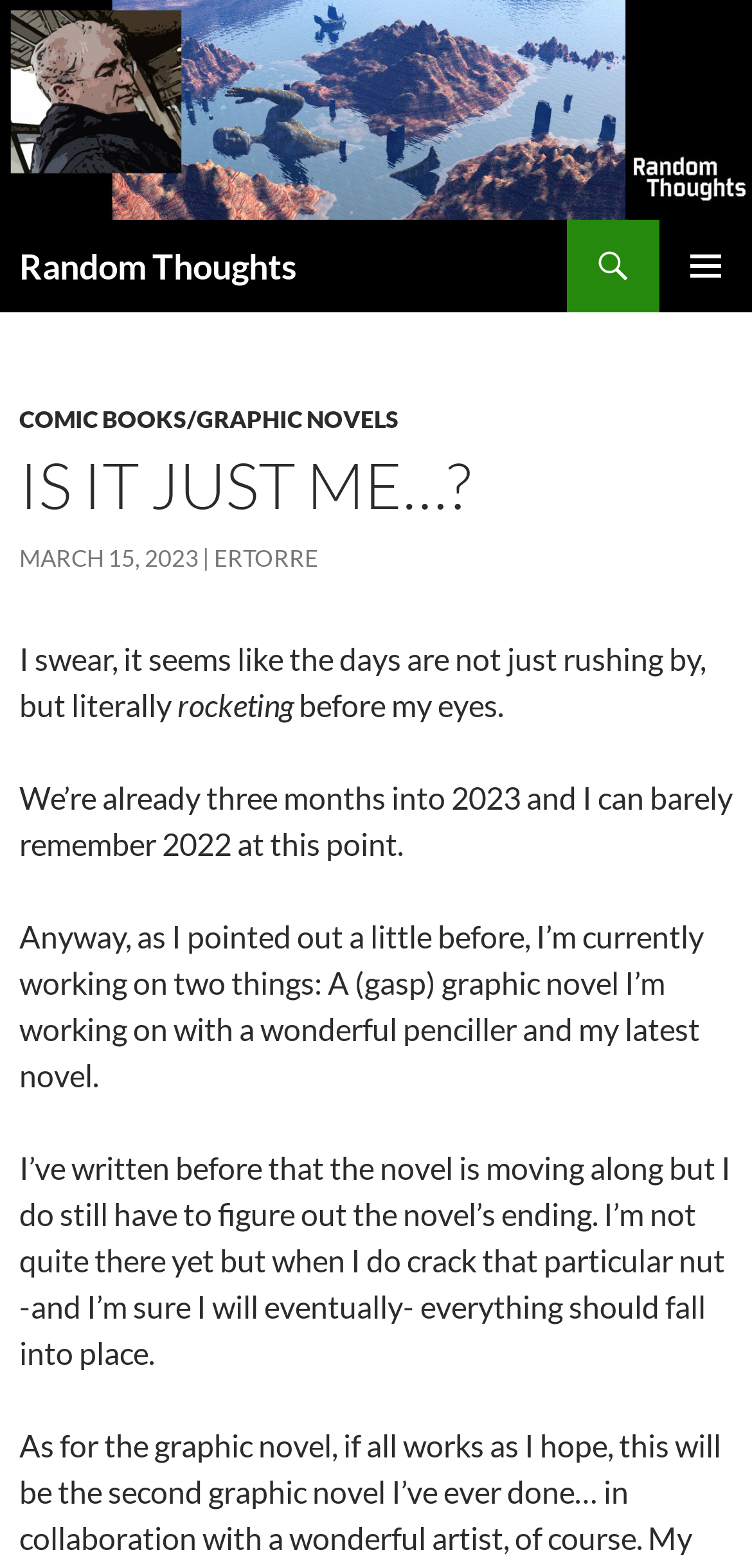Use a single word or phrase to answer the question:
What is the tone of the author's writing?

Reflective and humorous